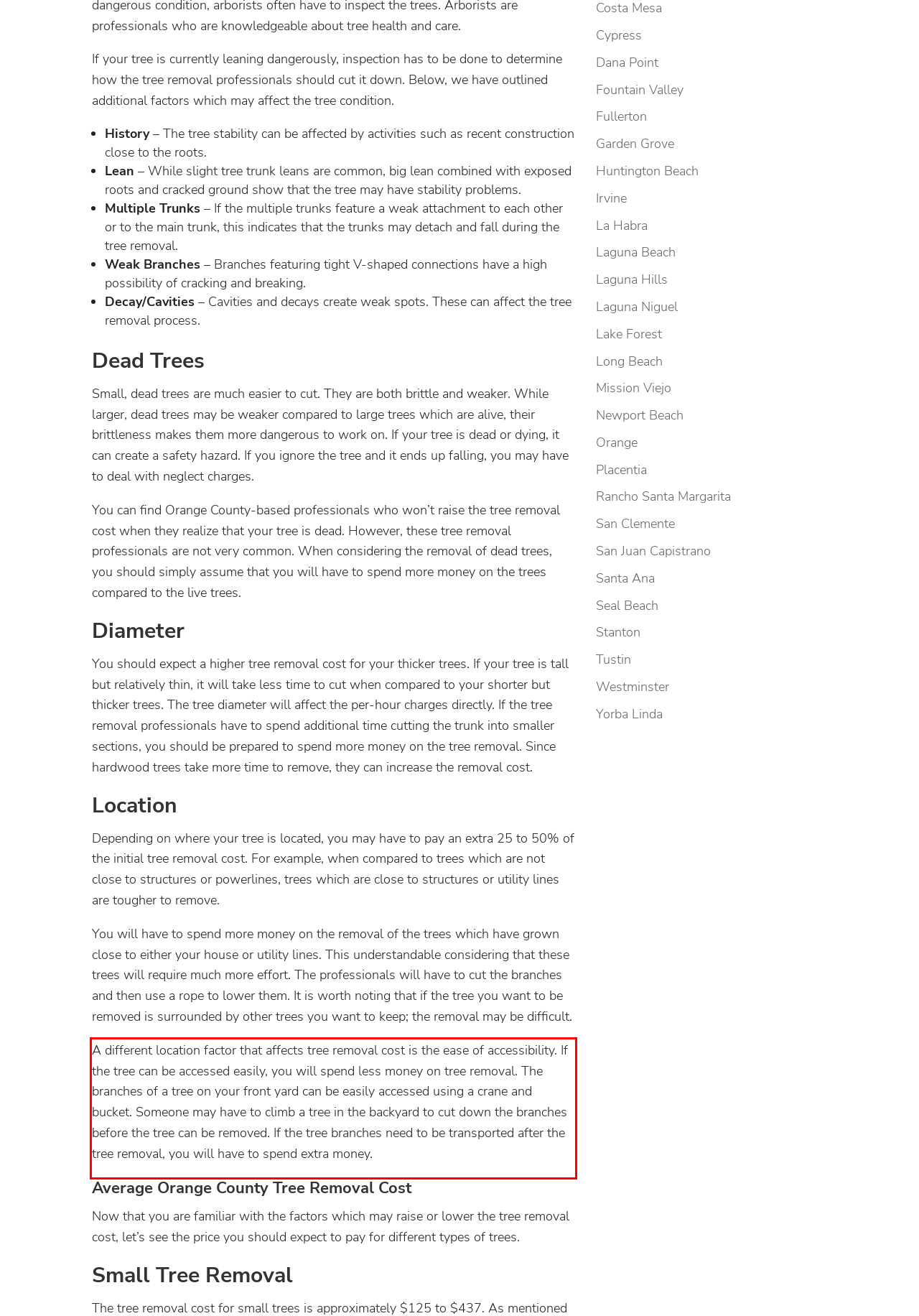Look at the provided screenshot of the webpage and perform OCR on the text within the red bounding box.

A different location factor that affects tree removal cost is the ease of accessibility. If the tree can be accessed easily, you will spend less money on tree removal. The branches of a tree on your front yard can be easily accessed using a crane and bucket. Someone may have to climb a tree in the backyard to cut down the branches before the tree can be removed. If the tree branches need to be transported after the tree removal, you will have to spend extra money.